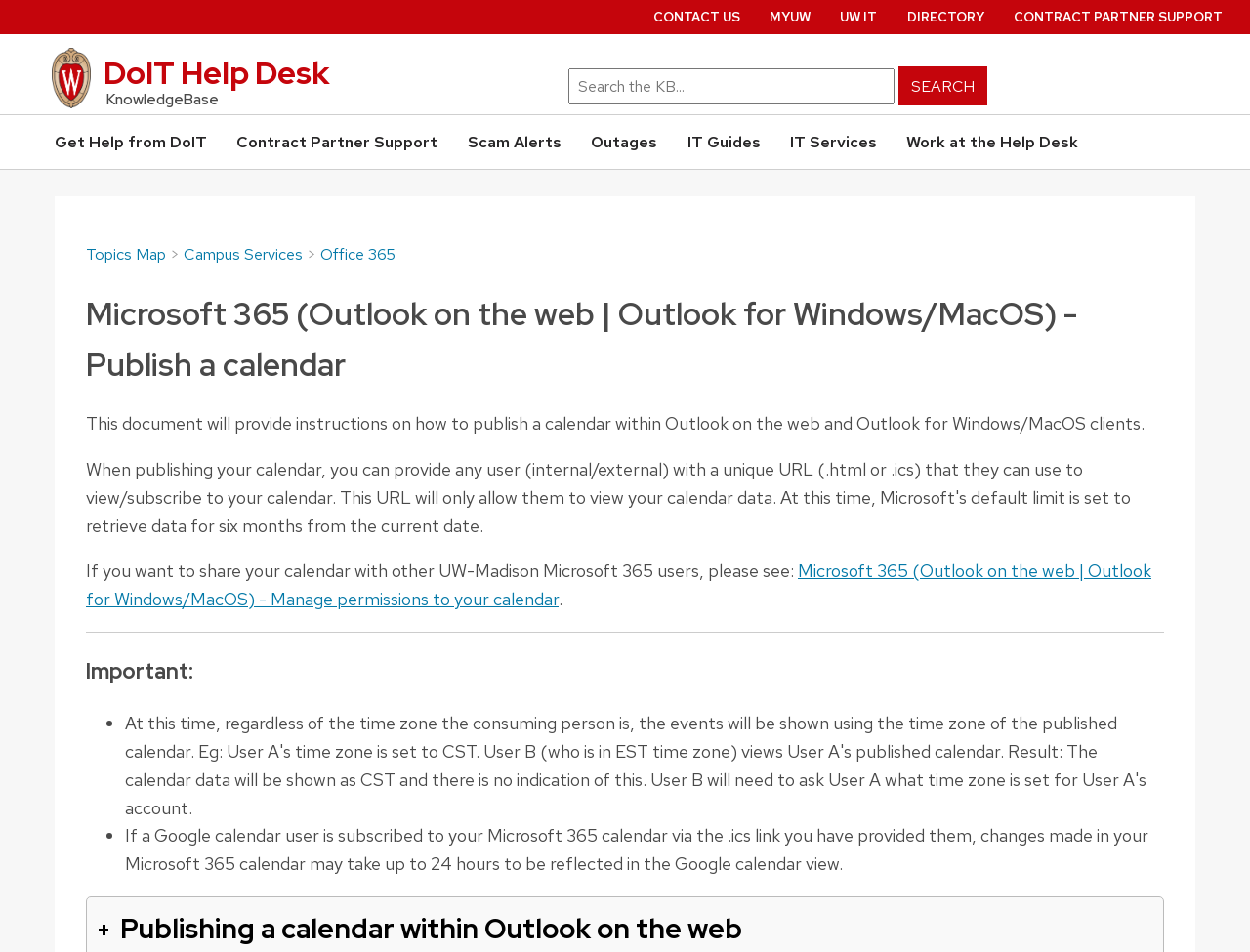Determine the bounding box coordinates of the UI element that matches the following description: "IT Services". The coordinates should be four float numbers between 0 and 1 in the format [left, top, right, bottom].

[0.632, 0.135, 0.701, 0.165]